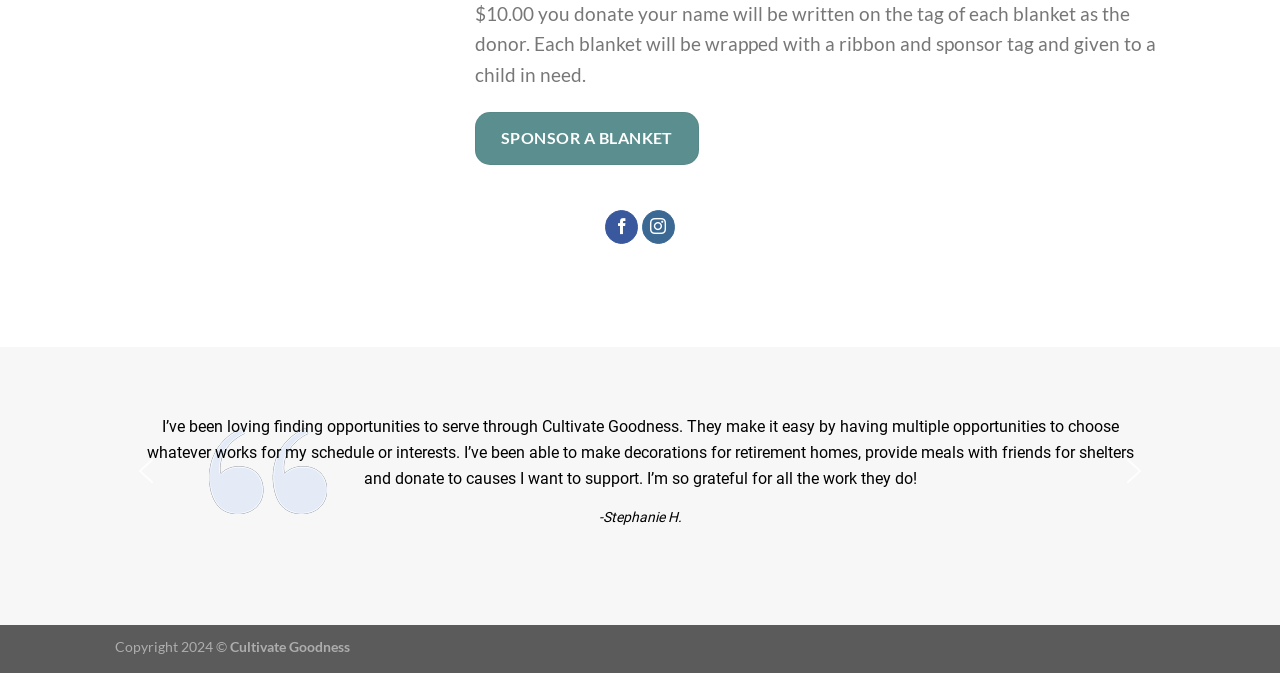Find the UI element described as: "aria-label="previous arrow"" and predict its bounding box coordinates. Ensure the coordinates are four float numbers between 0 and 1, [left, top, right, bottom].

[0.102, 0.676, 0.127, 0.724]